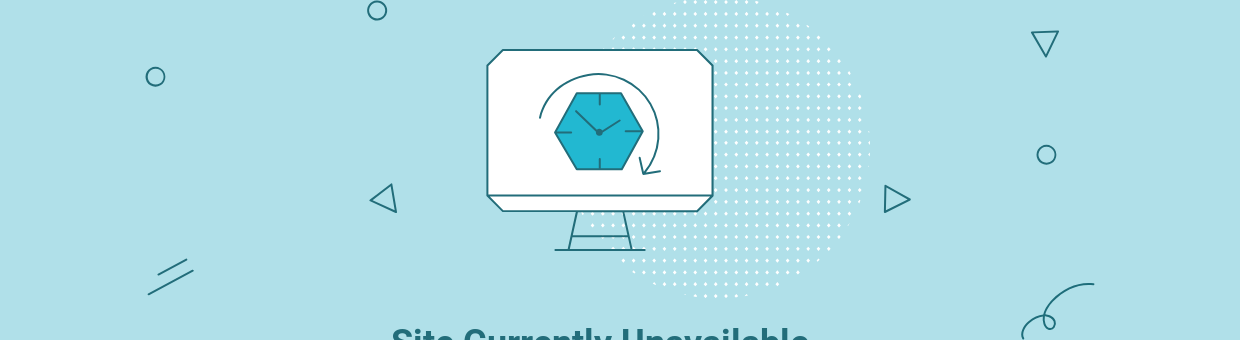Elaborate on the contents of the image in great detail.

The image features a stylized graphic of a computer monitor displaying an icon resembling a hexagon with a clock and an arrow indicating movement, symbolizing the concept of time or refresh. The background is a calming light blue, complemented by abstract shapes and lines in various shades, creating a playful and modern design. Below the graphic, bold text reads "Site Currently Unavailable," conveying a message that indicates the unavailability of the site. This visual serves to inform users clearly and attractively, while the vibrant elements surrounding it enhance the overall aesthetic.